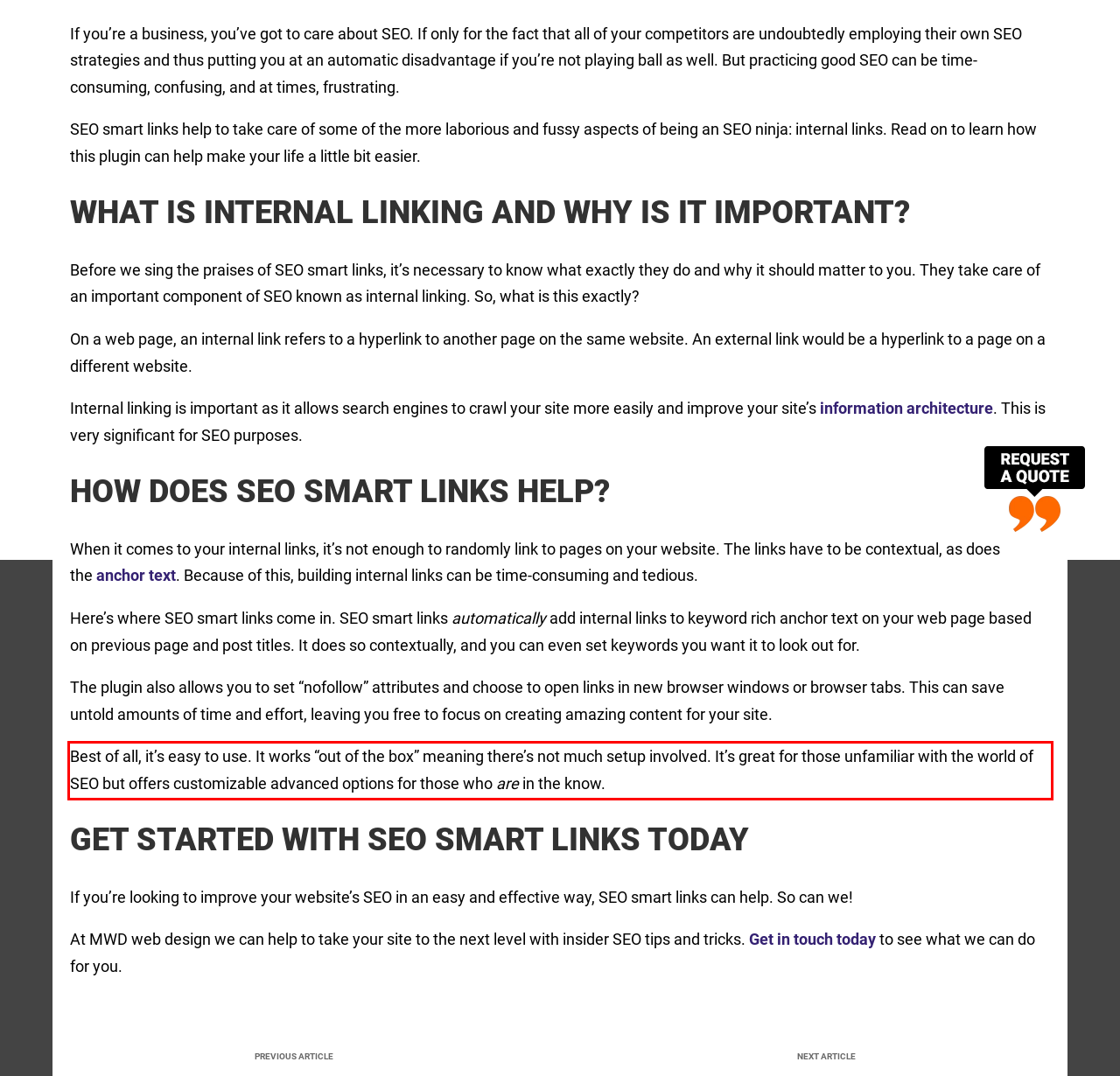Identify the text inside the red bounding box in the provided webpage screenshot and transcribe it.

Best of all, it’s easy to use. It works “out of the box” meaning there’s not much setup involved. It’s great for those unfamiliar with the world of SEO but offers customizable advanced options for those who are in the know.